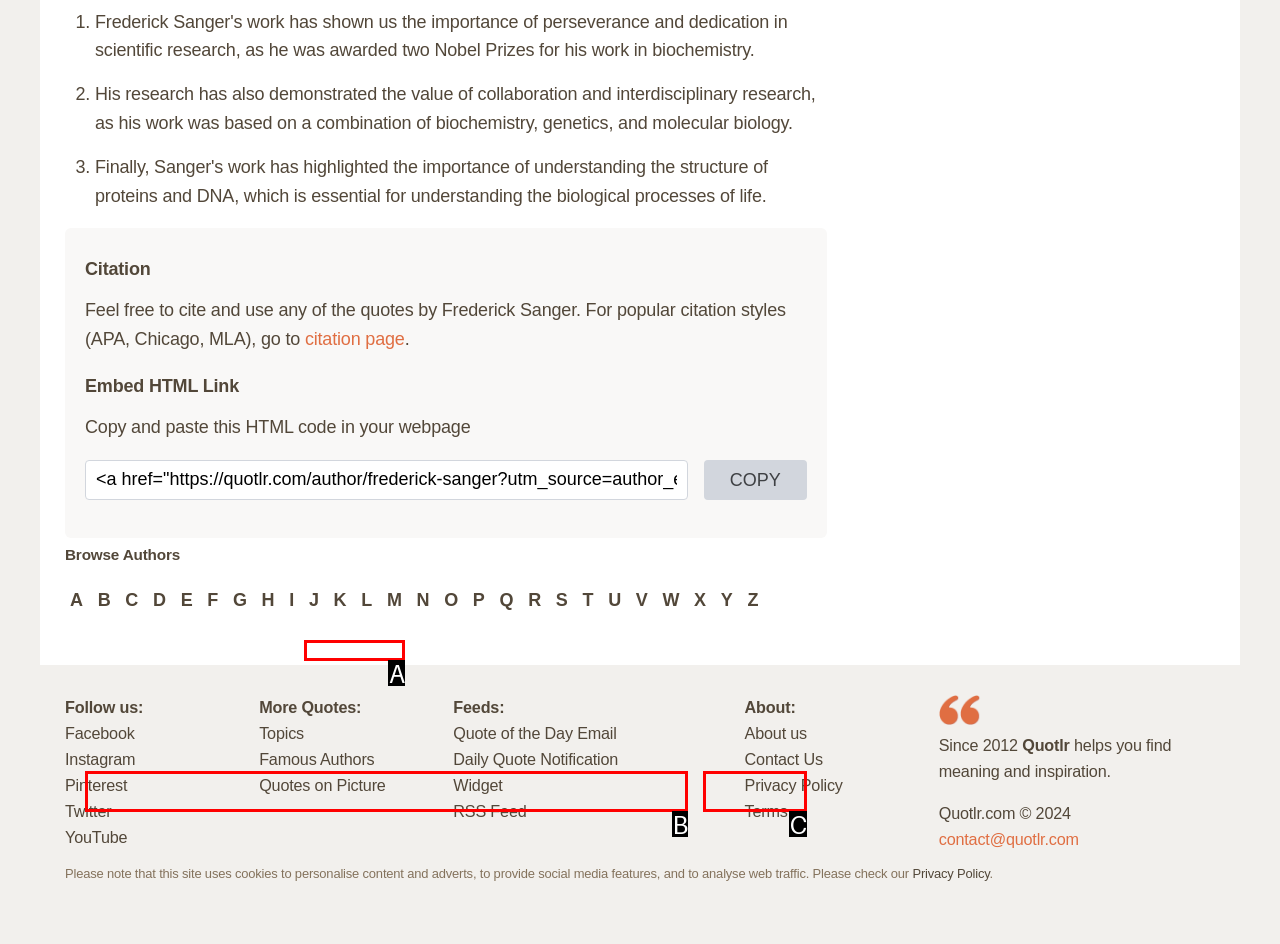Find the UI element described as: citation page
Reply with the letter of the appropriate option.

A